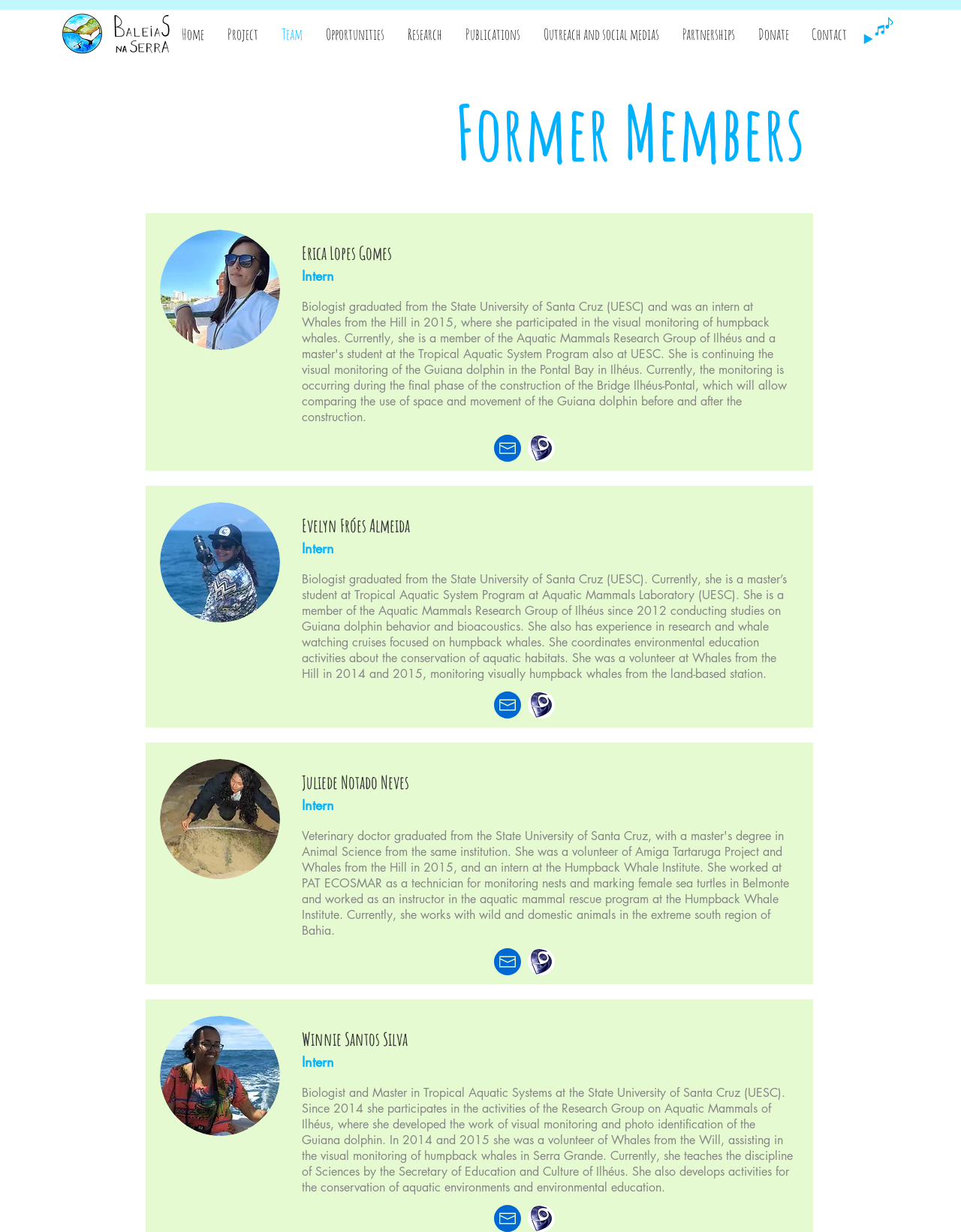Identify the bounding box coordinates of the section that should be clicked to achieve the task described: "Donate to Whales from the Hill".

[0.777, 0.01, 0.833, 0.046]